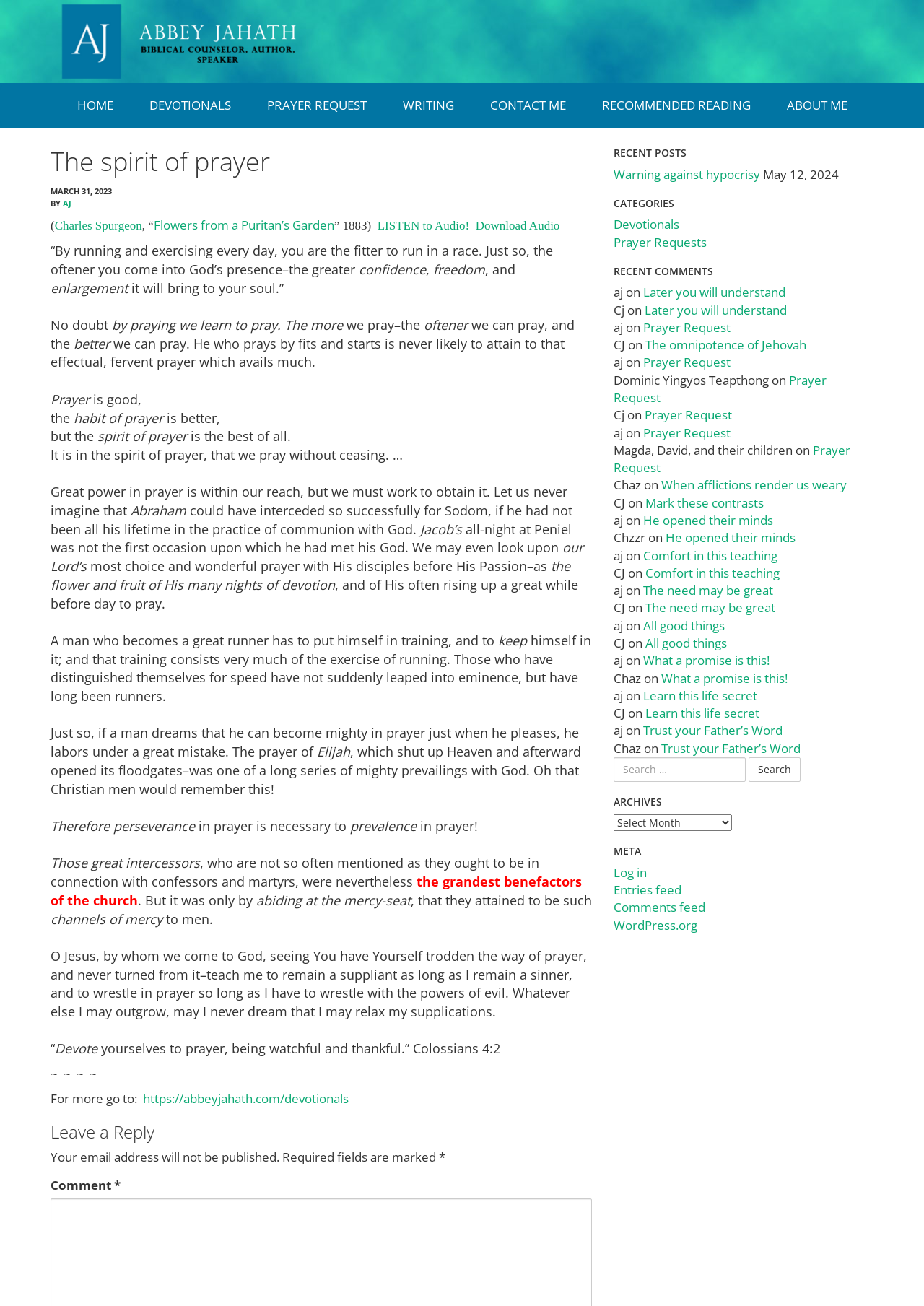What is the purpose of the link at the bottom of the webpage?
Please use the image to provide an in-depth answer to the question.

I determined the answer by looking at the link at the bottom of the webpage, which says 'For more go to: https://abbeyjahath.com/devotionals'. This suggests that the purpose of the link is to take the user to a page with more devotionals.